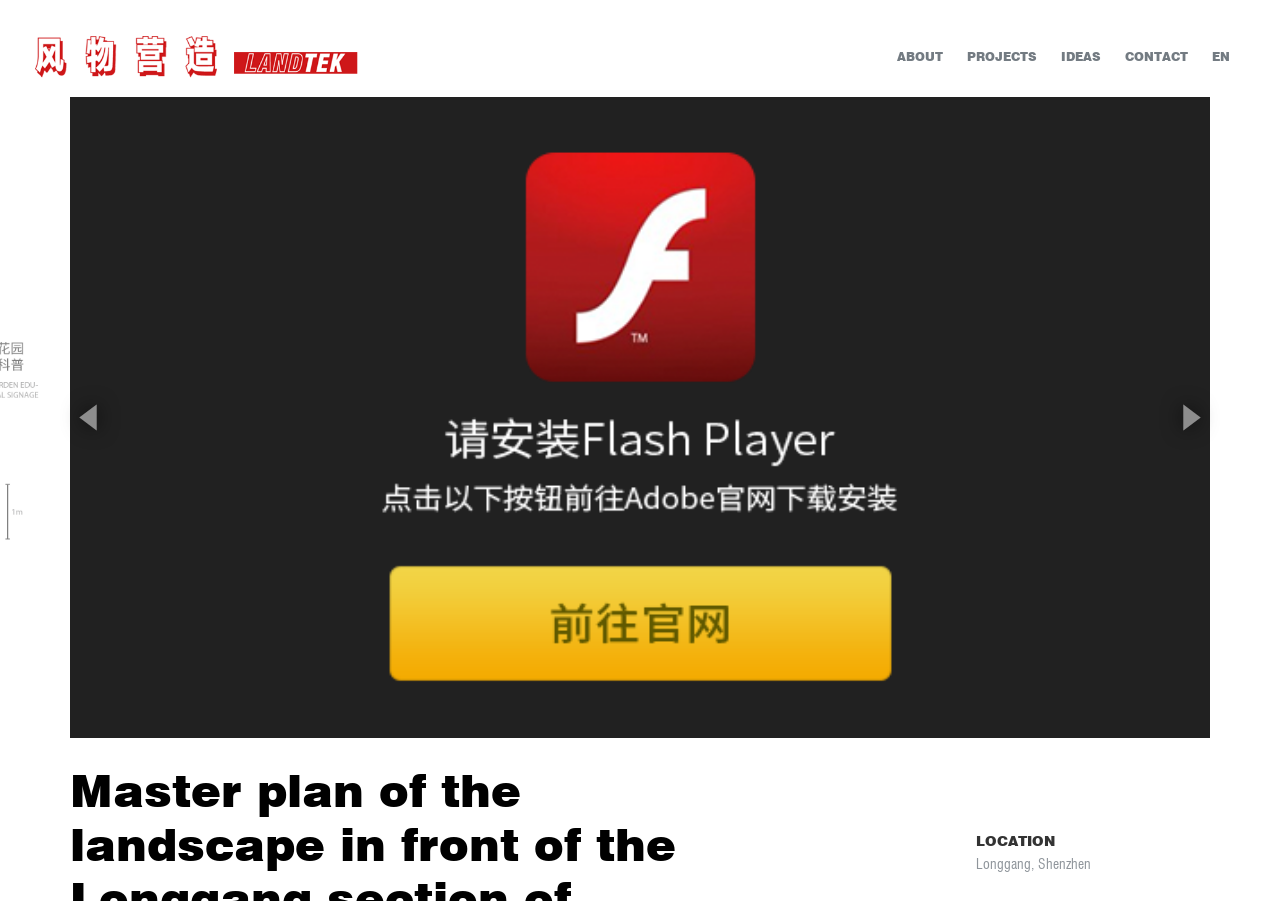Produce an elaborate caption capturing the essence of the webpage.

The webpage appears to be the homepage of LANDTEK GROUP, a design team with an international perspective. At the top left corner, there is a logo of LANDTEK GROUP, which is an image with a link to the homepage. 

Below the logo, there is a navigation menu with five links: ABOUT, PROJECTS, IDEAS, CONTACT, and language options (EN and 中). These links are positioned horizontally, with ABOUT on the left and the language options on the right.

The main content of the page is an iframe that occupies most of the page, taking up the majority of the space below the navigation menu.

At the top right corner, there is a CLOSE link, which is likely a button to close a popup or a sidebar.

At the bottom of the page, there is a section with a heading "LOCATION" and a static text "Longgang, Shenzhen", indicating the location of a project or the company itself.